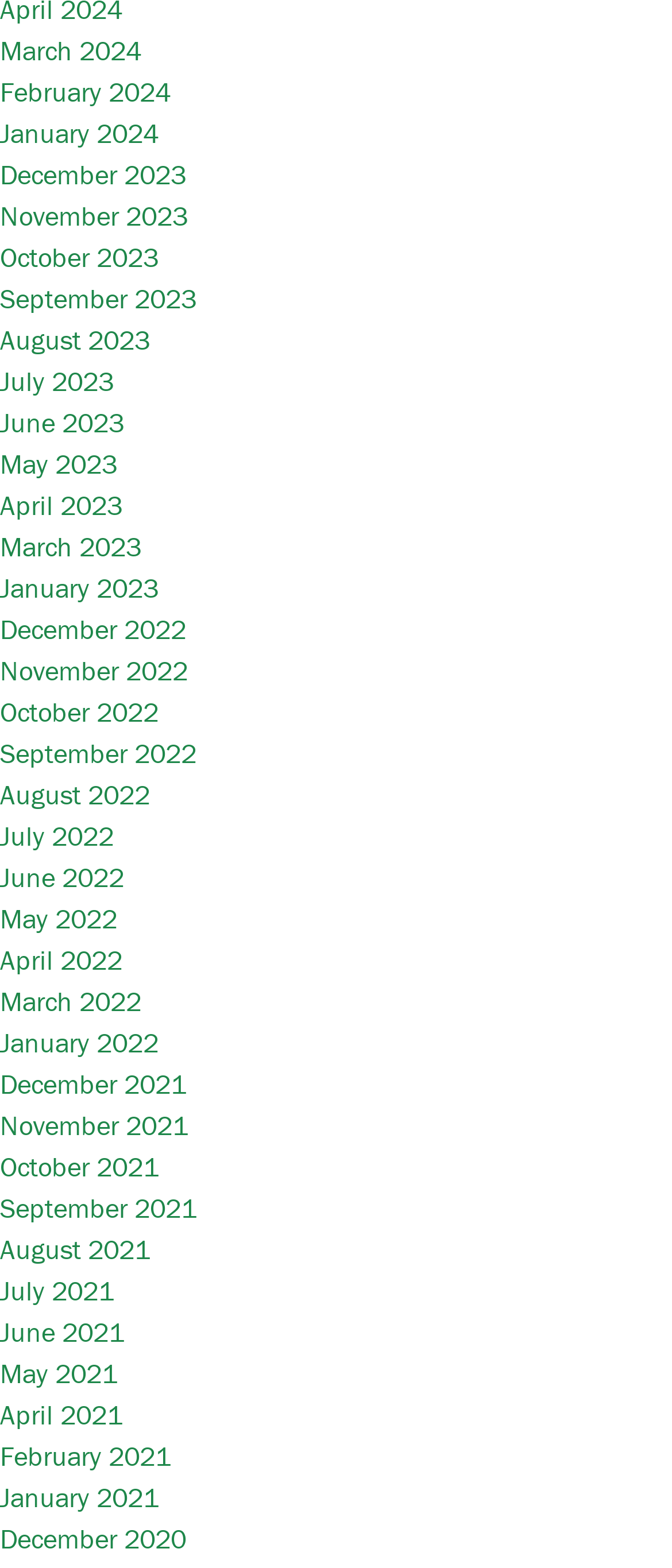Find the bounding box coordinates of the element to click in order to complete the given instruction: "View September 2021."

[0.0, 0.759, 0.292, 0.781]